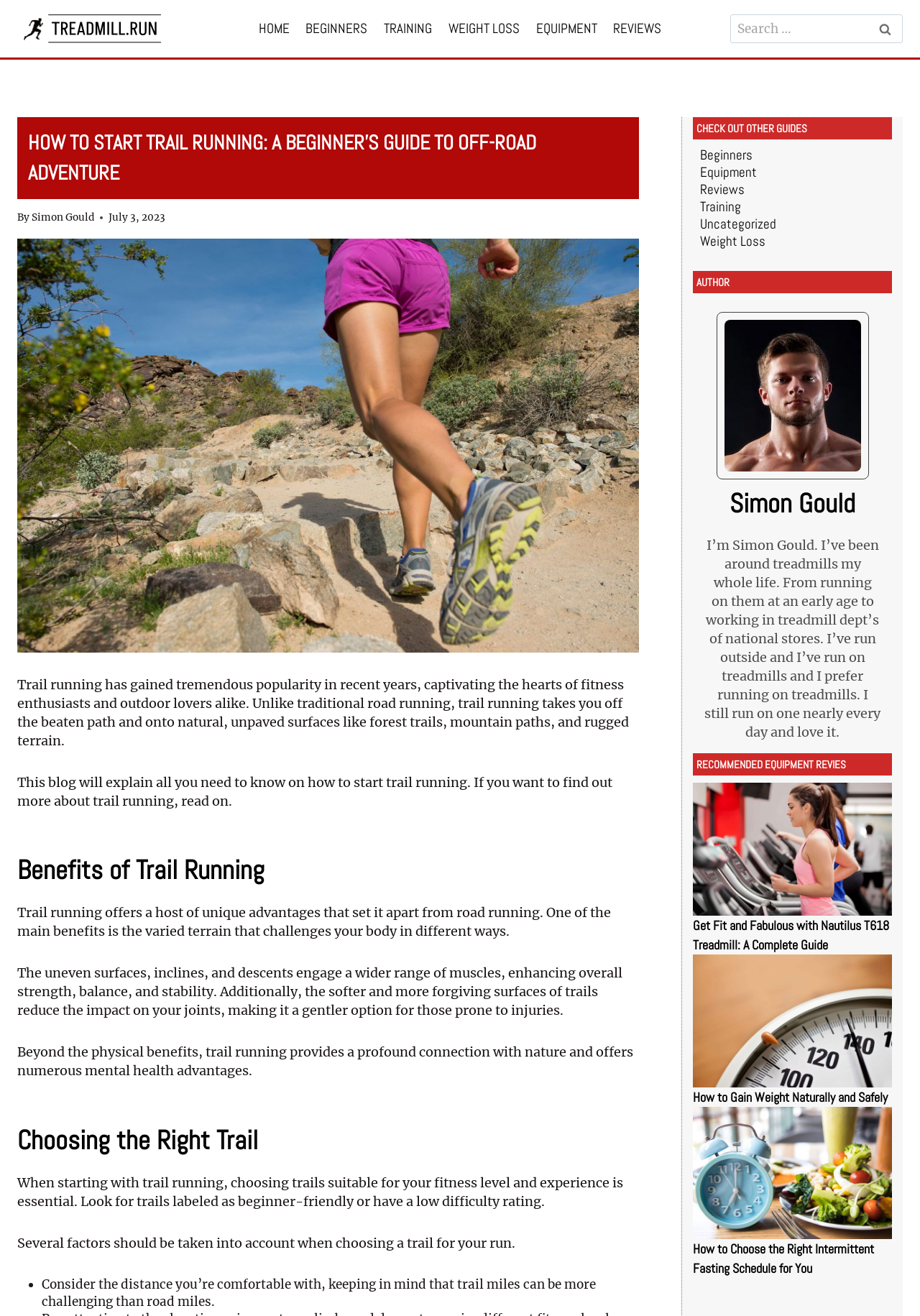Give a succinct answer to this question in a single word or phrase: 
What is the topic of the first heading in the blog post?

HOW TO START TRAIL RUNNING